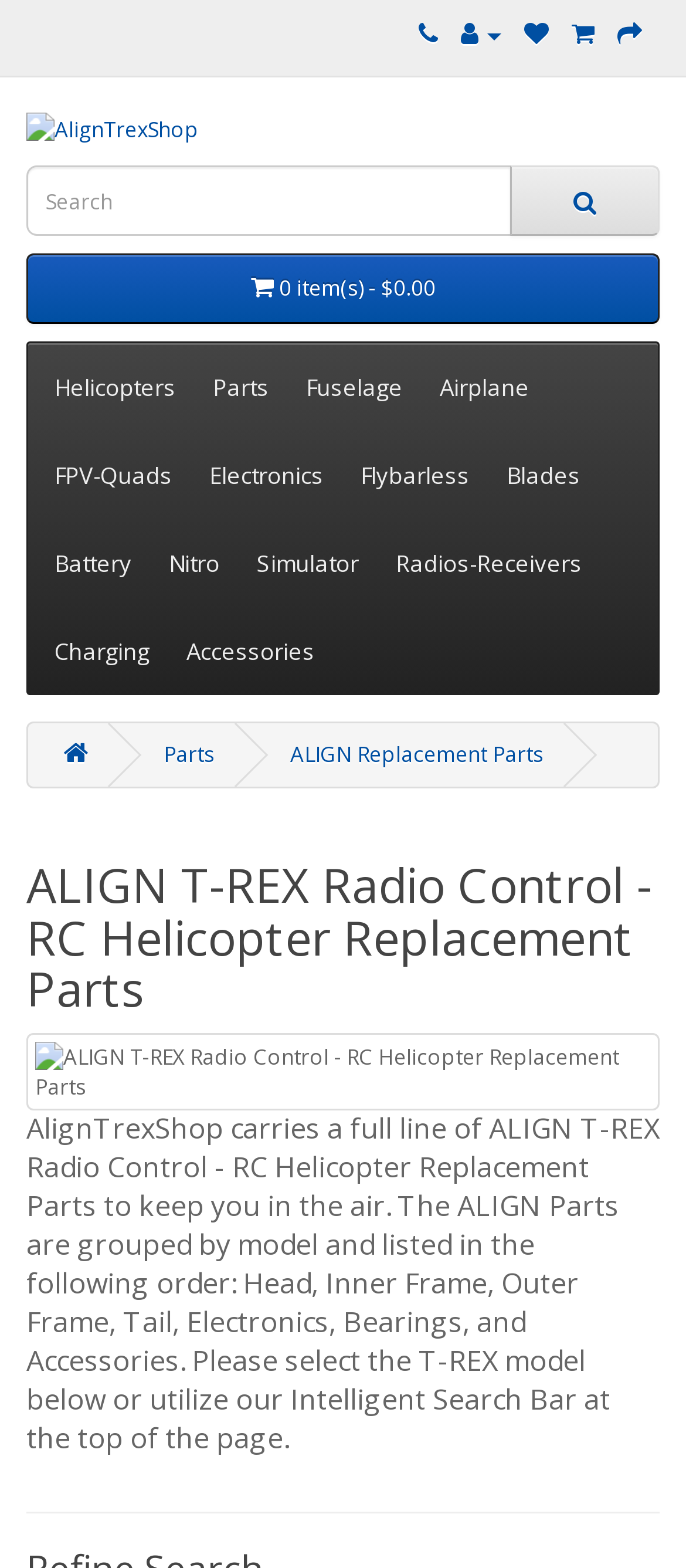Determine the bounding box coordinates for the element that should be clicked to follow this instruction: "Go to Helicopters page". The coordinates should be given as four float numbers between 0 and 1, in the format [left, top, right, bottom].

[0.079, 0.237, 0.256, 0.257]